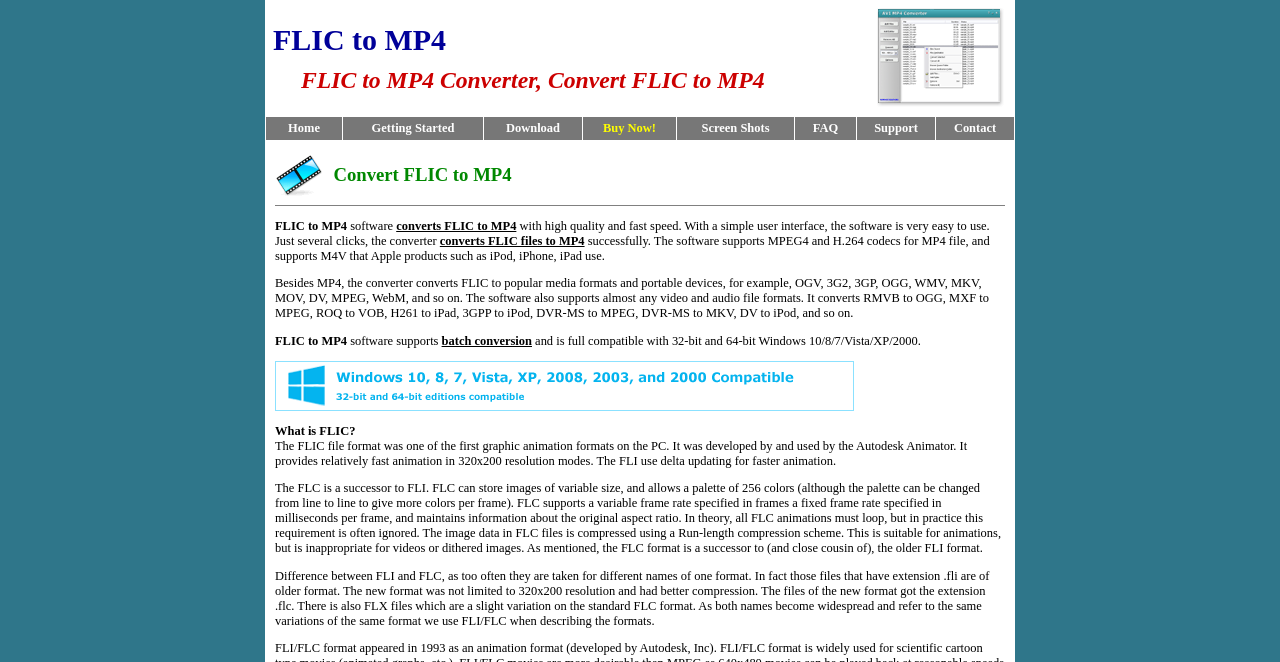Locate the bounding box of the UI element described in the following text: "Castle, William E., Dr.".

None